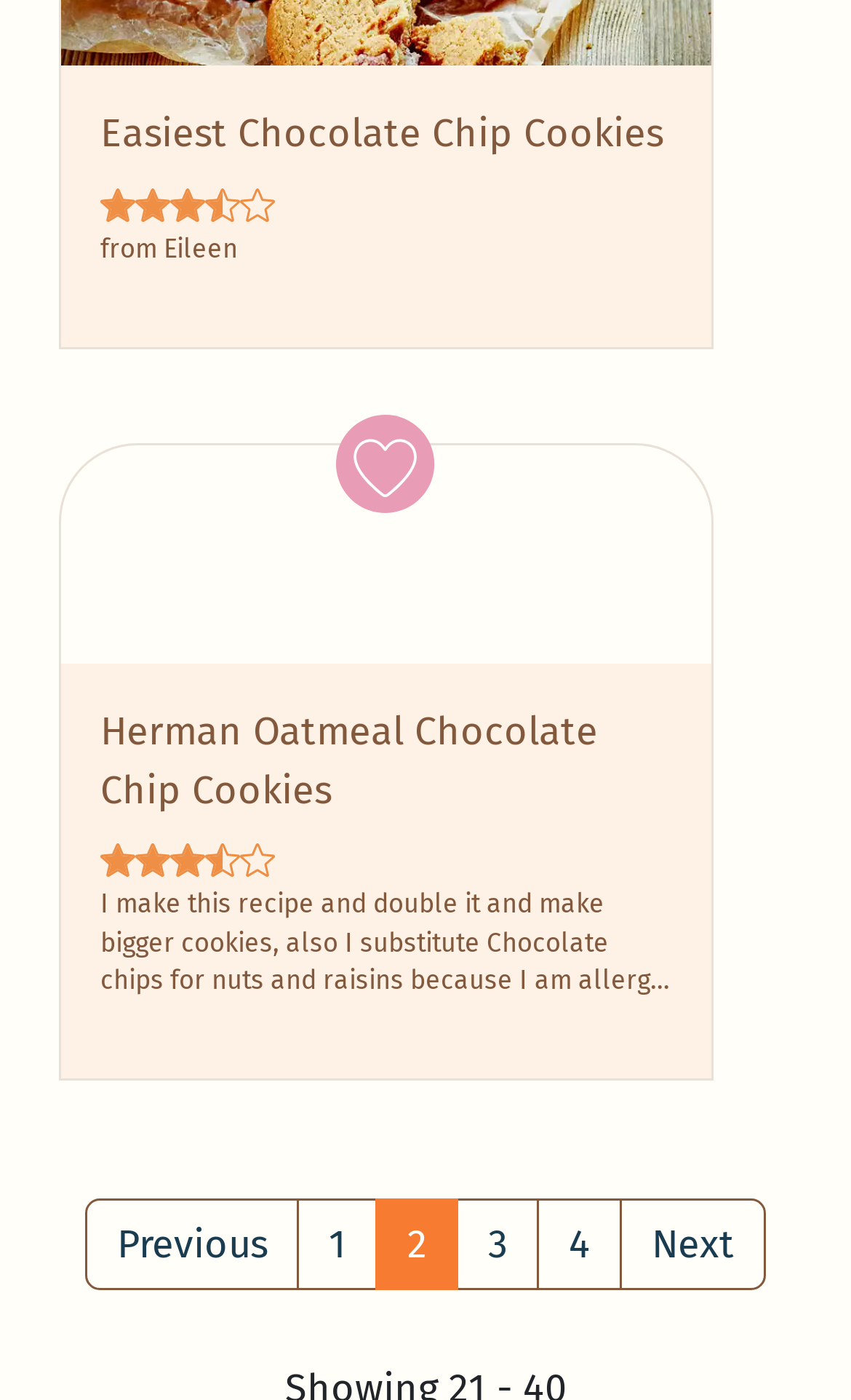Pinpoint the bounding box coordinates of the clickable area needed to execute the instruction: "Rate with 5 stars". The coordinates should be specified as four float numbers between 0 and 1, i.e., [left, top, right, bottom].

[0.118, 0.134, 0.159, 0.159]